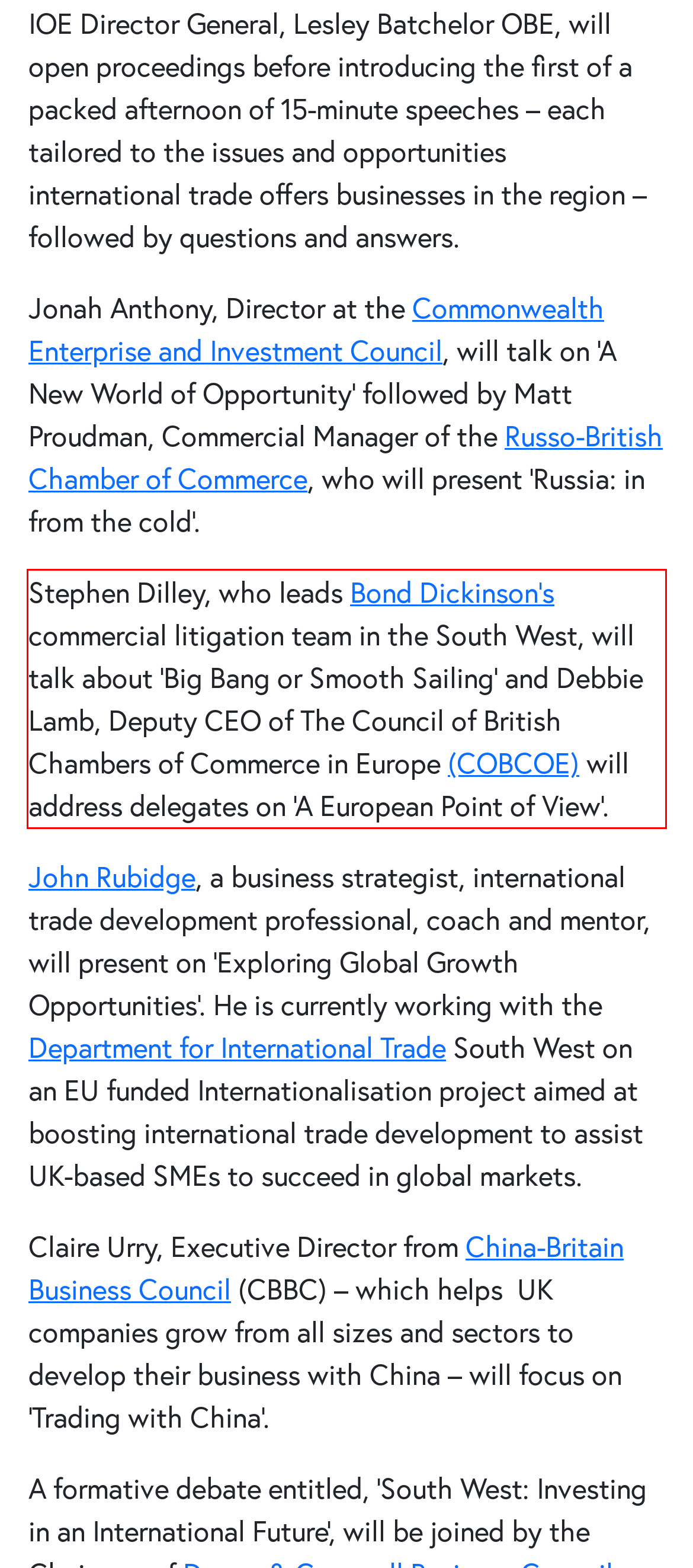Inspect the webpage screenshot that has a red bounding box and use OCR technology to read and display the text inside the red bounding box.

Stephen Dilley, who leads Bond Dickinson’s commercial litigation team in the South West, will talk about ‘Big Bang or Smooth Sailing’ and Debbie Lamb, Deputy CEO of The Council of British Chambers of Commerce in Europe (COBCOE) will address delegates on ‘A European Point of View’.